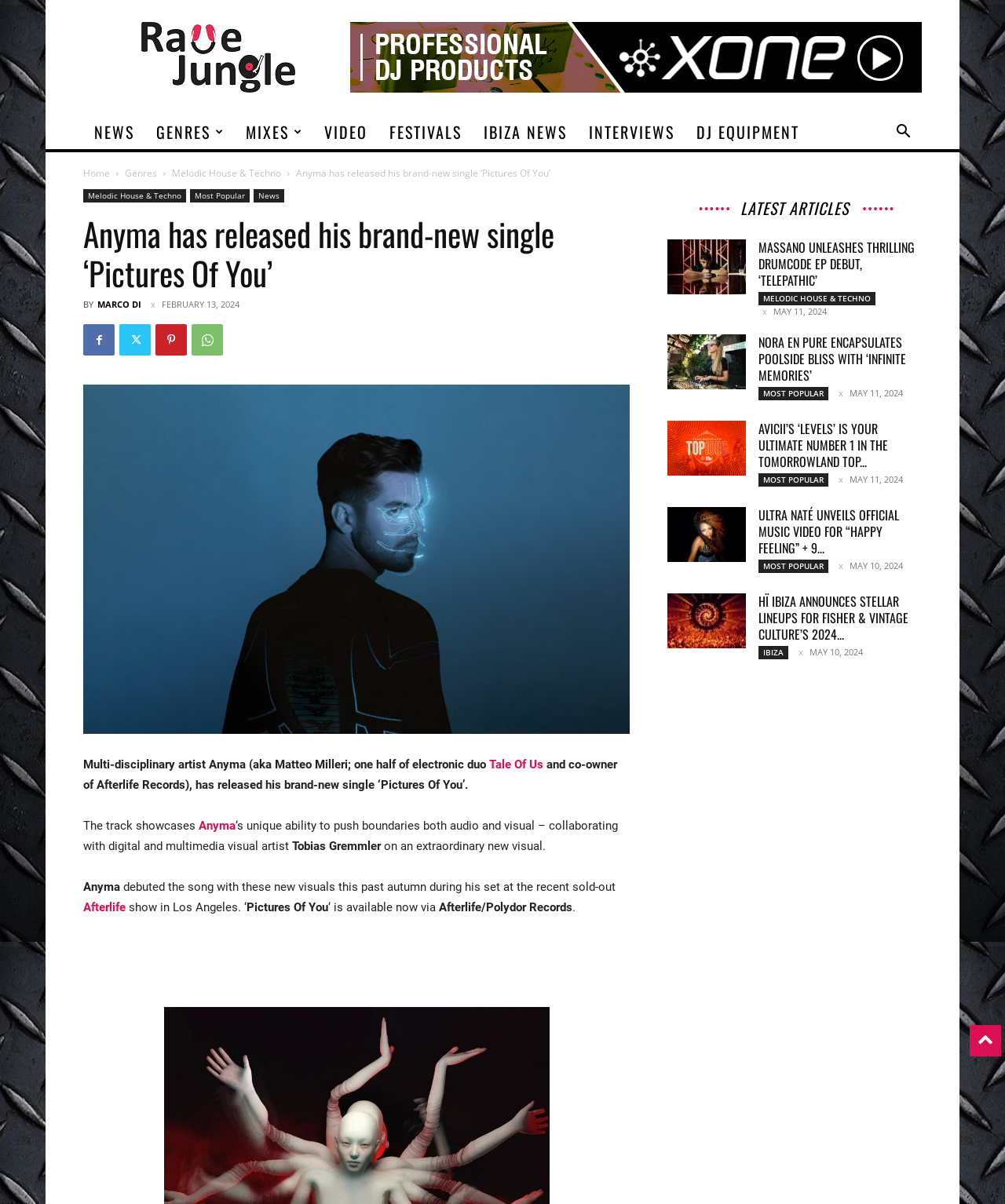Extract the bounding box of the UI element described as: "Melodic House & Techno".

[0.083, 0.157, 0.185, 0.168]